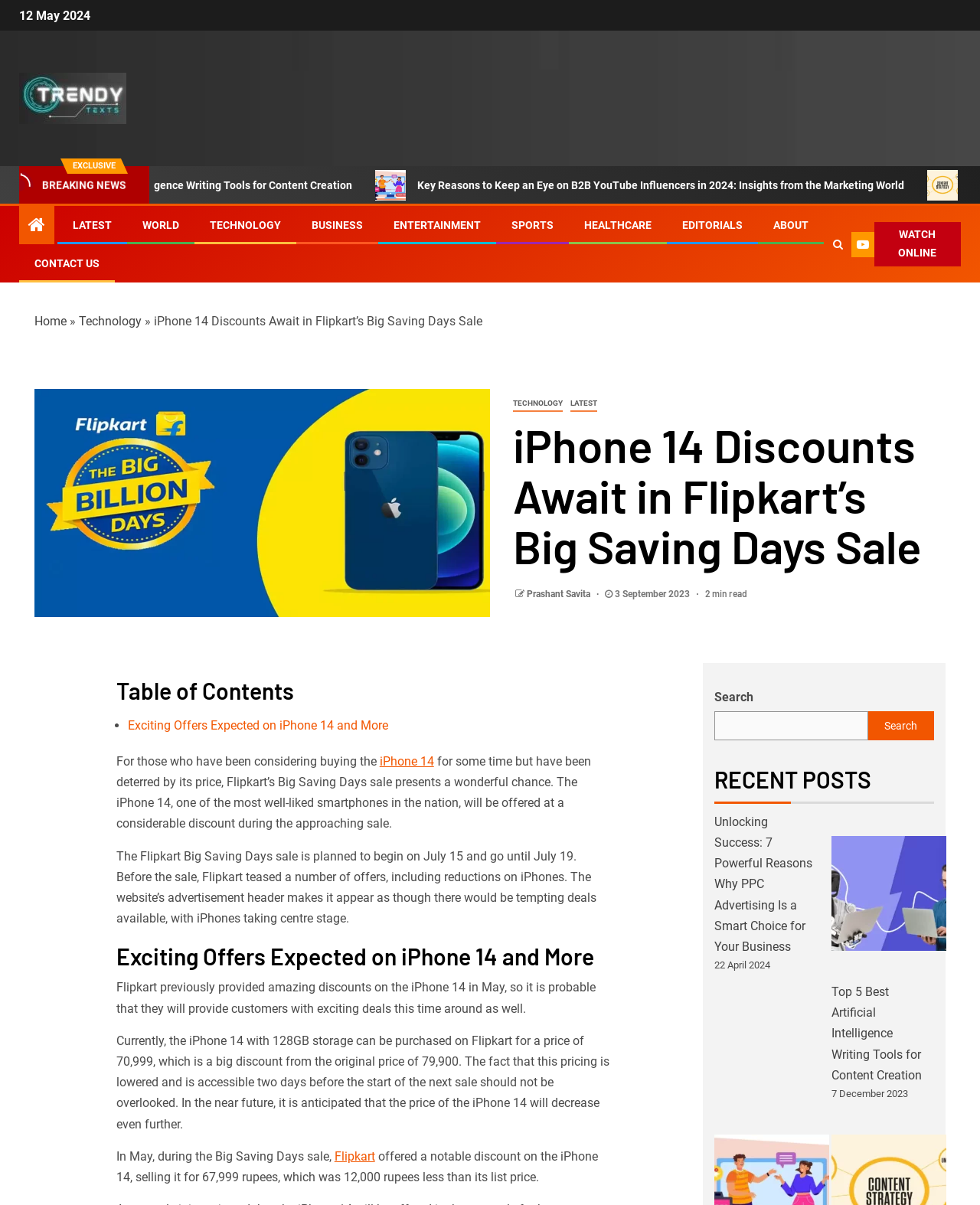Locate the coordinates of the bounding box for the clickable region that fulfills this instruction: "Fill in the 'Email Address' textbox".

None